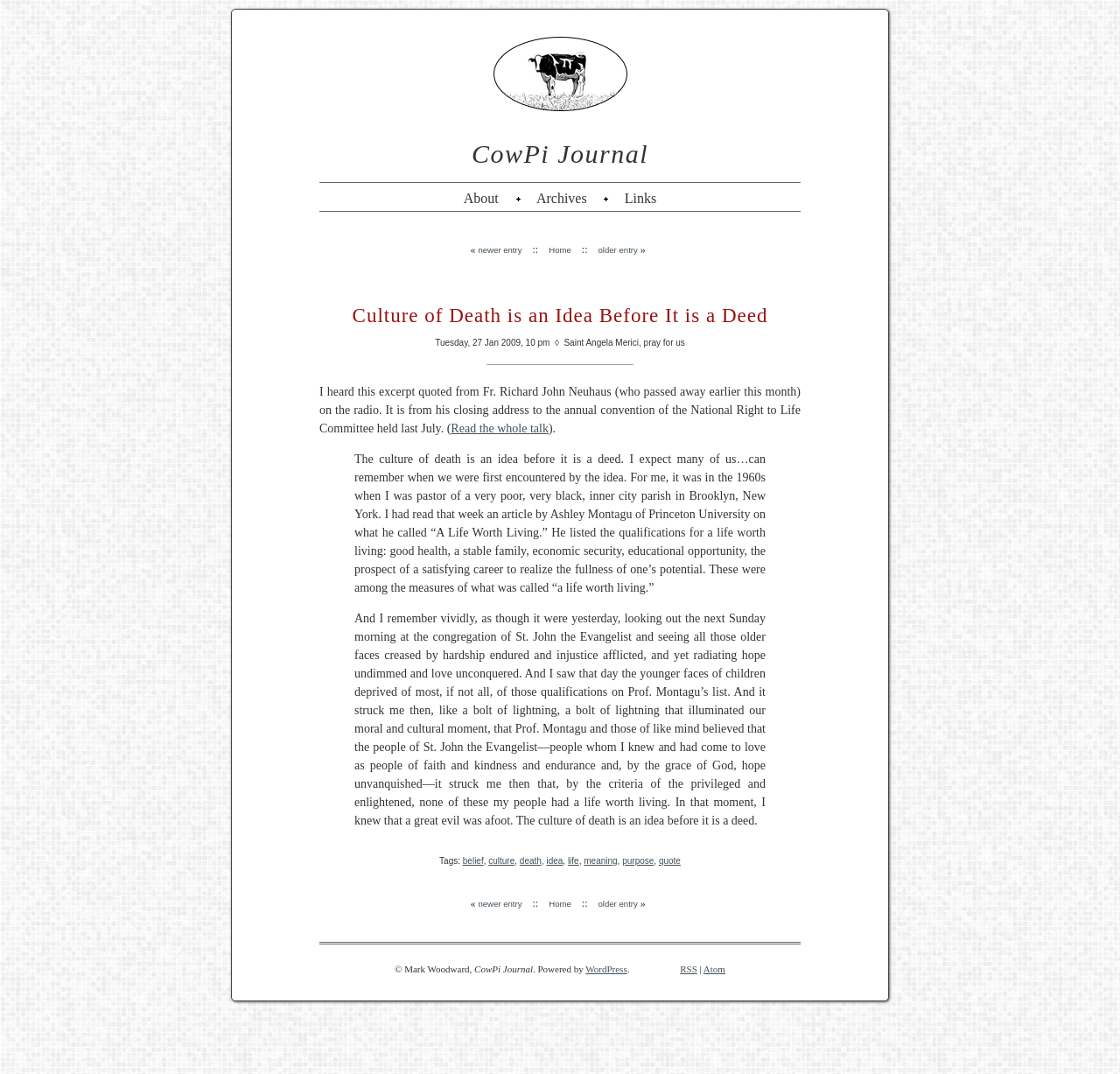Please locate the bounding box coordinates for the element that should be clicked to achieve the following instruction: "read the whole talk". Ensure the coordinates are given as four float numbers between 0 and 1, i.e., [left, top, right, bottom].

[0.403, 0.392, 0.49, 0.405]